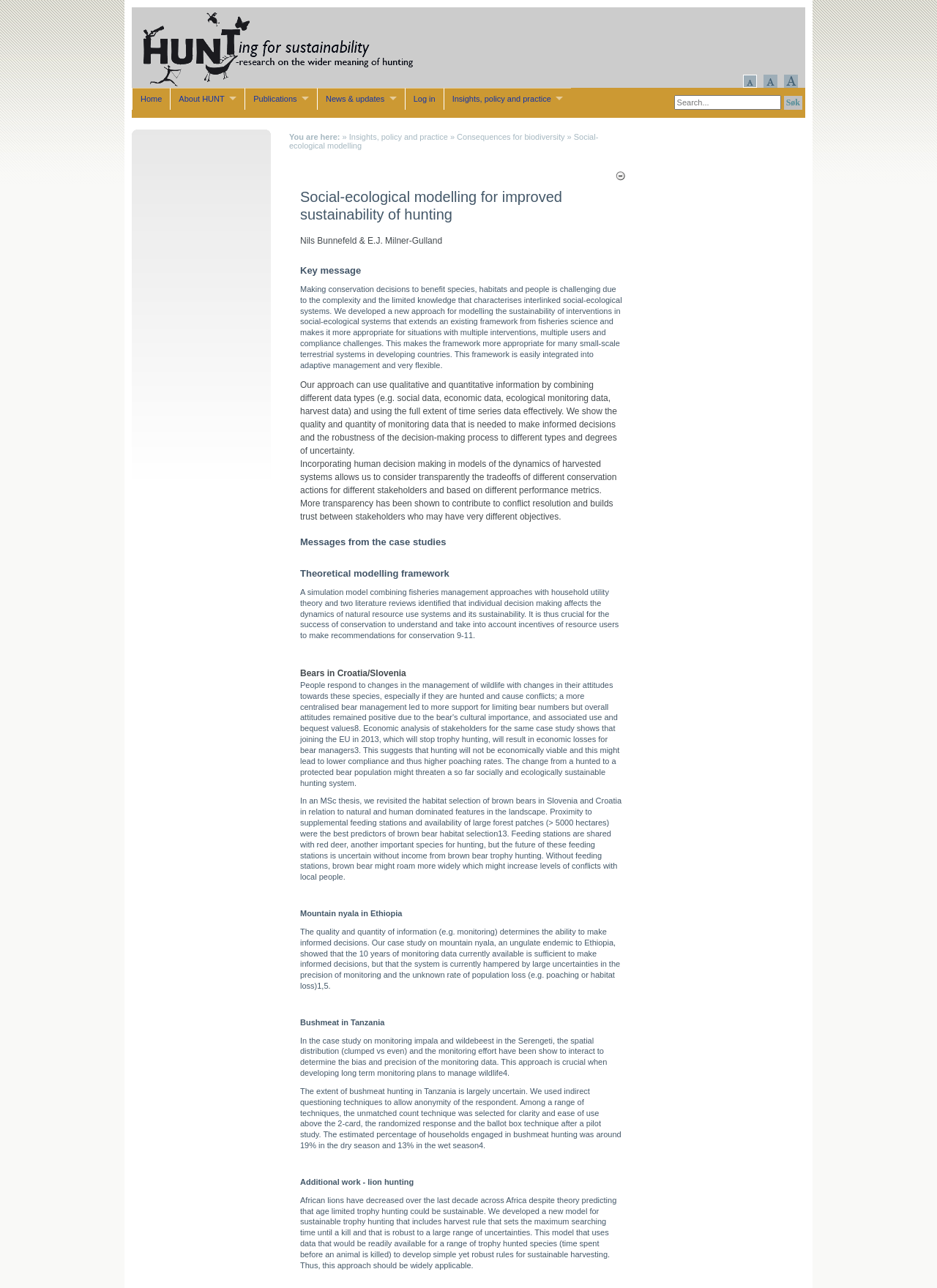What is the purpose of the framework developed by Nils Bunnefeld and E.J. Milner-Gulland?
Answer the question with a single word or phrase by looking at the picture.

Make informed decisions